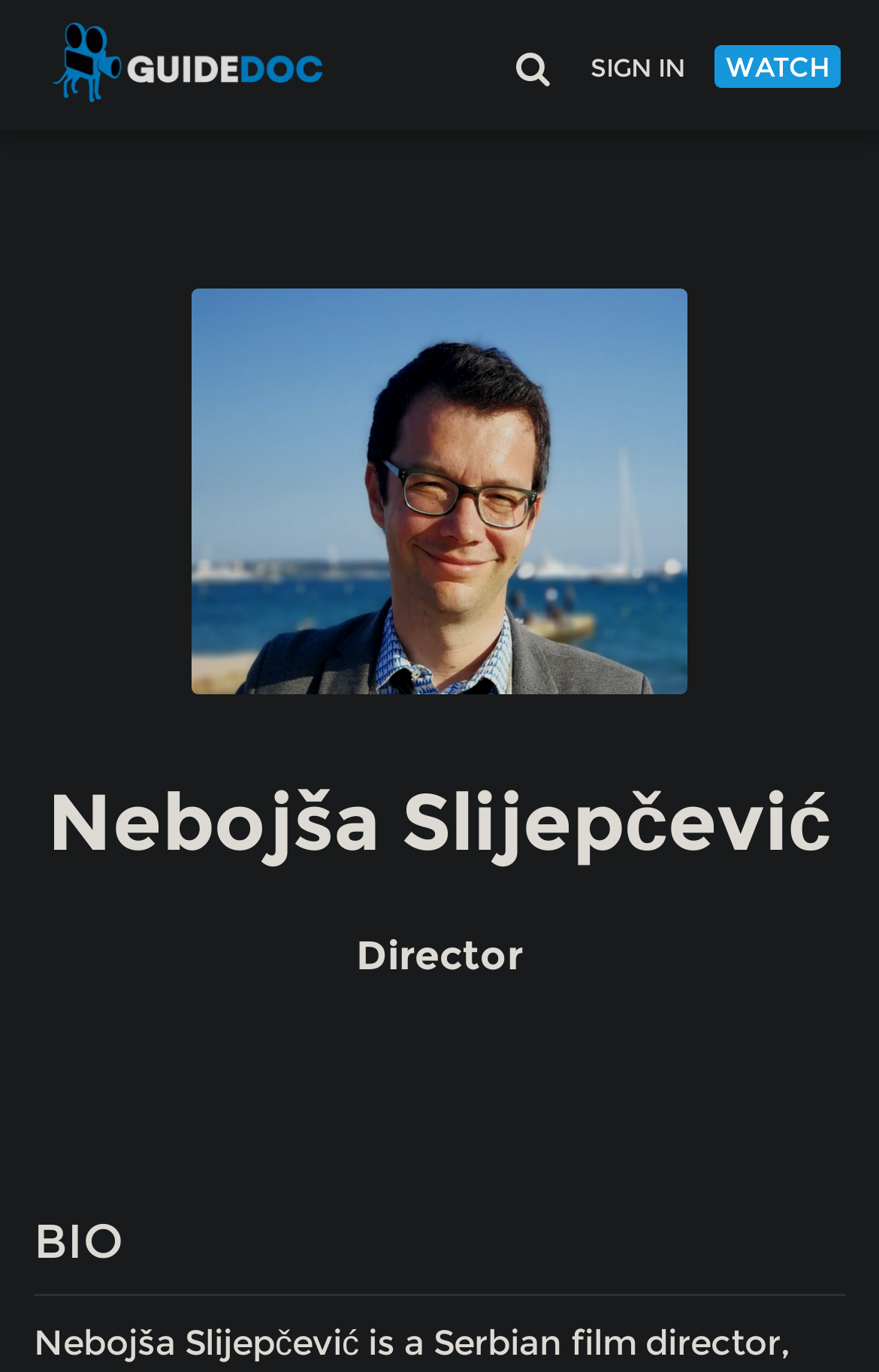Respond to the following query with just one word or a short phrase: 
What is the name of the director?

Nebojša Slijepčević